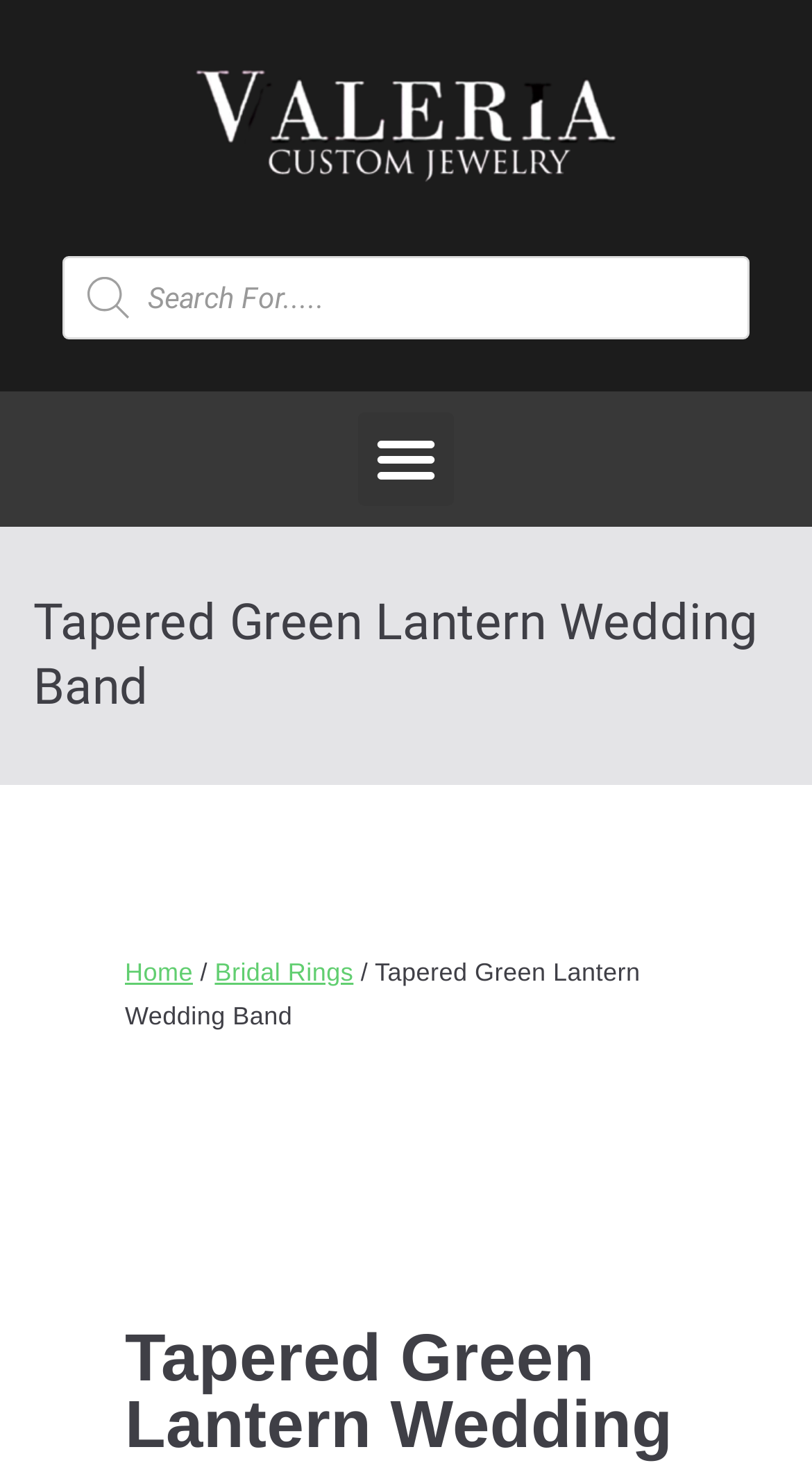What is the logo of Valeria Custom Jewelry?
Please provide a comprehensive answer to the question based on the webpage screenshot.

I found the logo by looking at the top-left corner of the webpage, where I saw an image with the text 'Valeria Custom Jewelry Logo'.